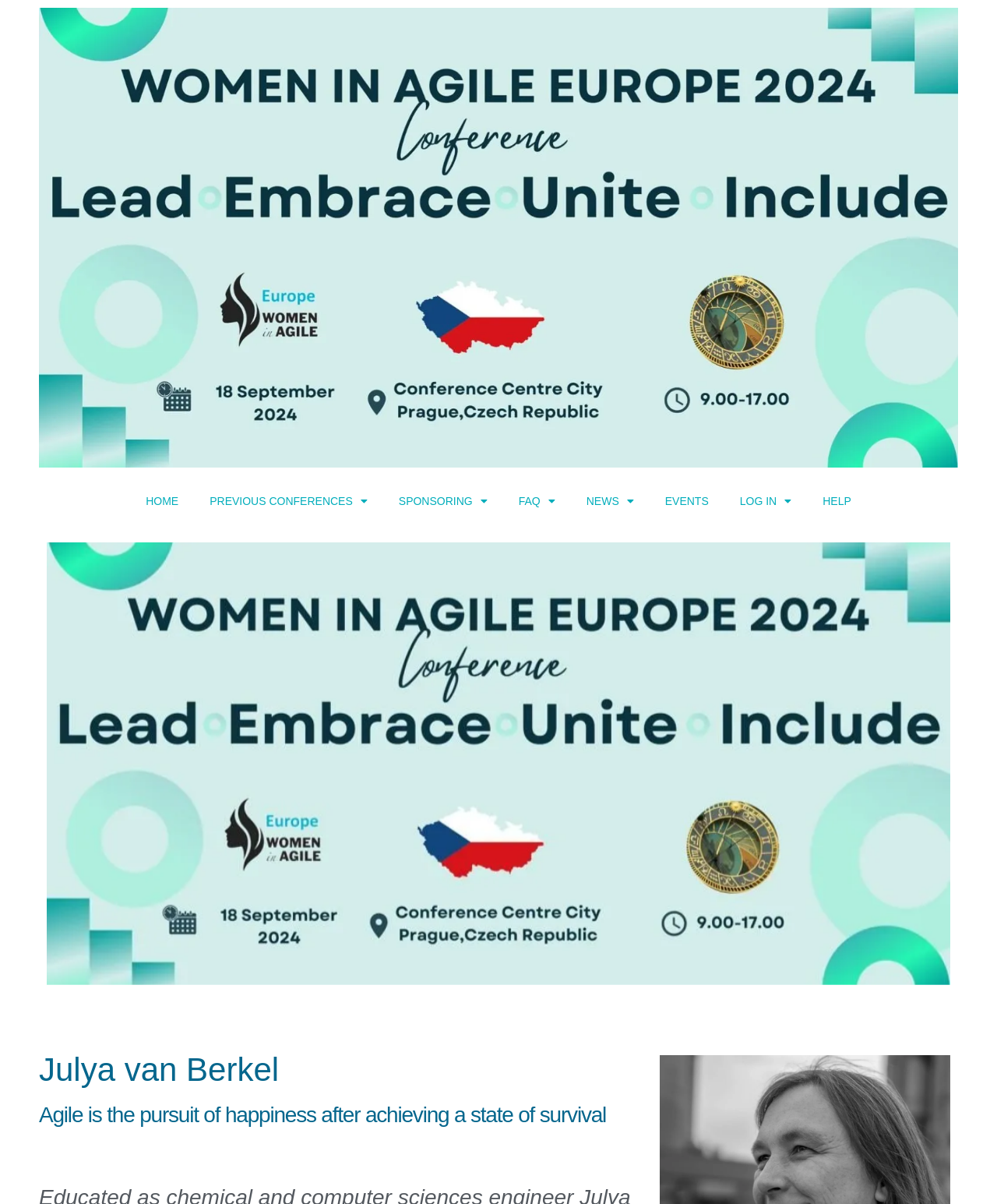How many menu items are there in the top navigation bar?
Using the visual information, answer the question in a single word or phrase.

7